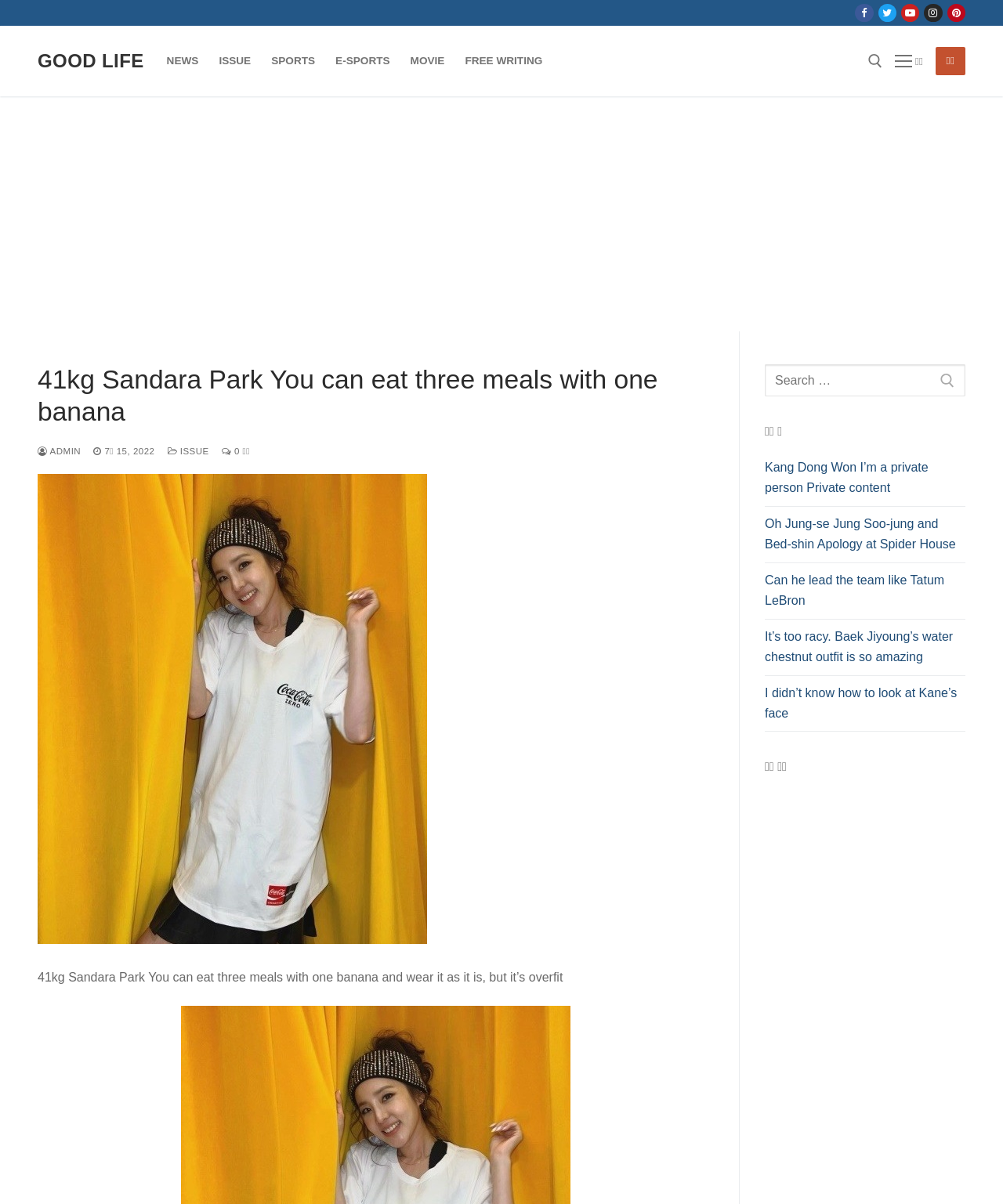Determine the main text heading of the webpage and provide its content.

41kg Sandara Park You can eat three meals with one banana